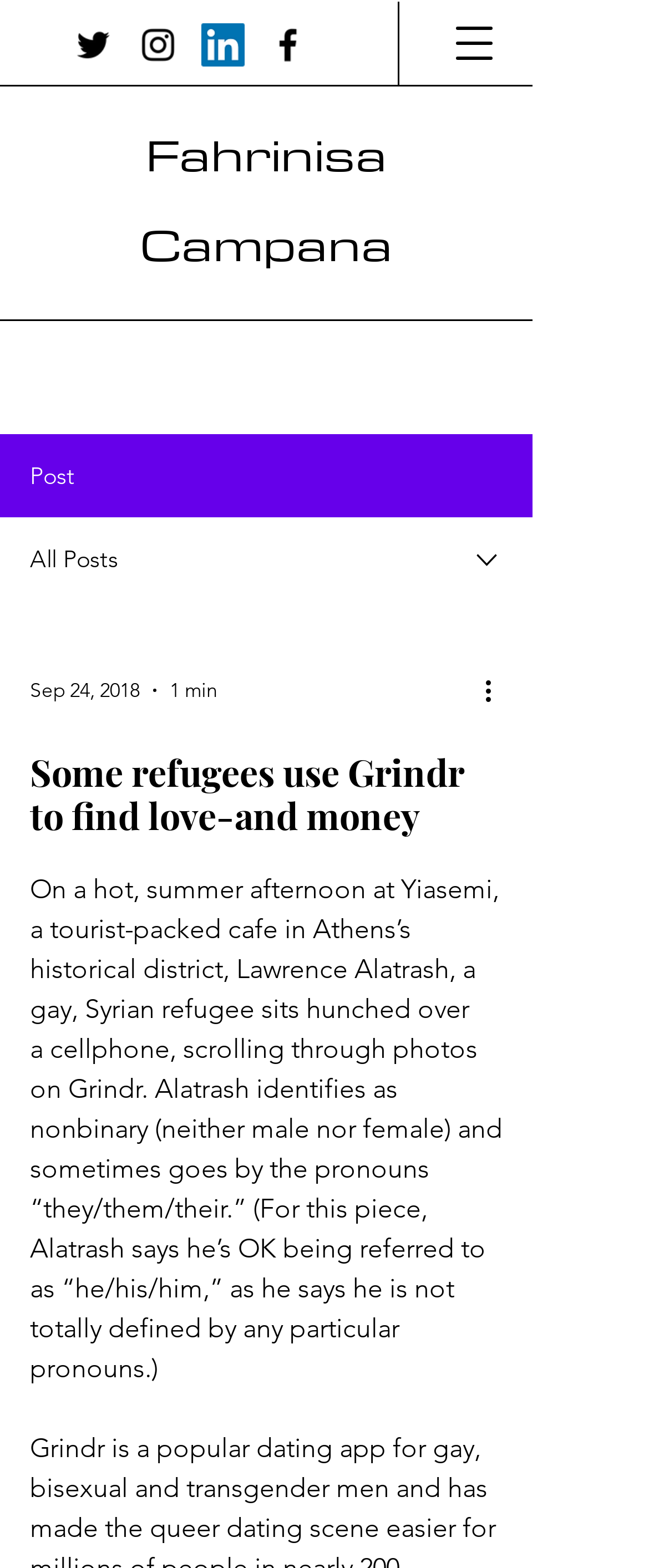Find the bounding box coordinates for the area that must be clicked to perform this action: "Read more about the 12 tips".

None